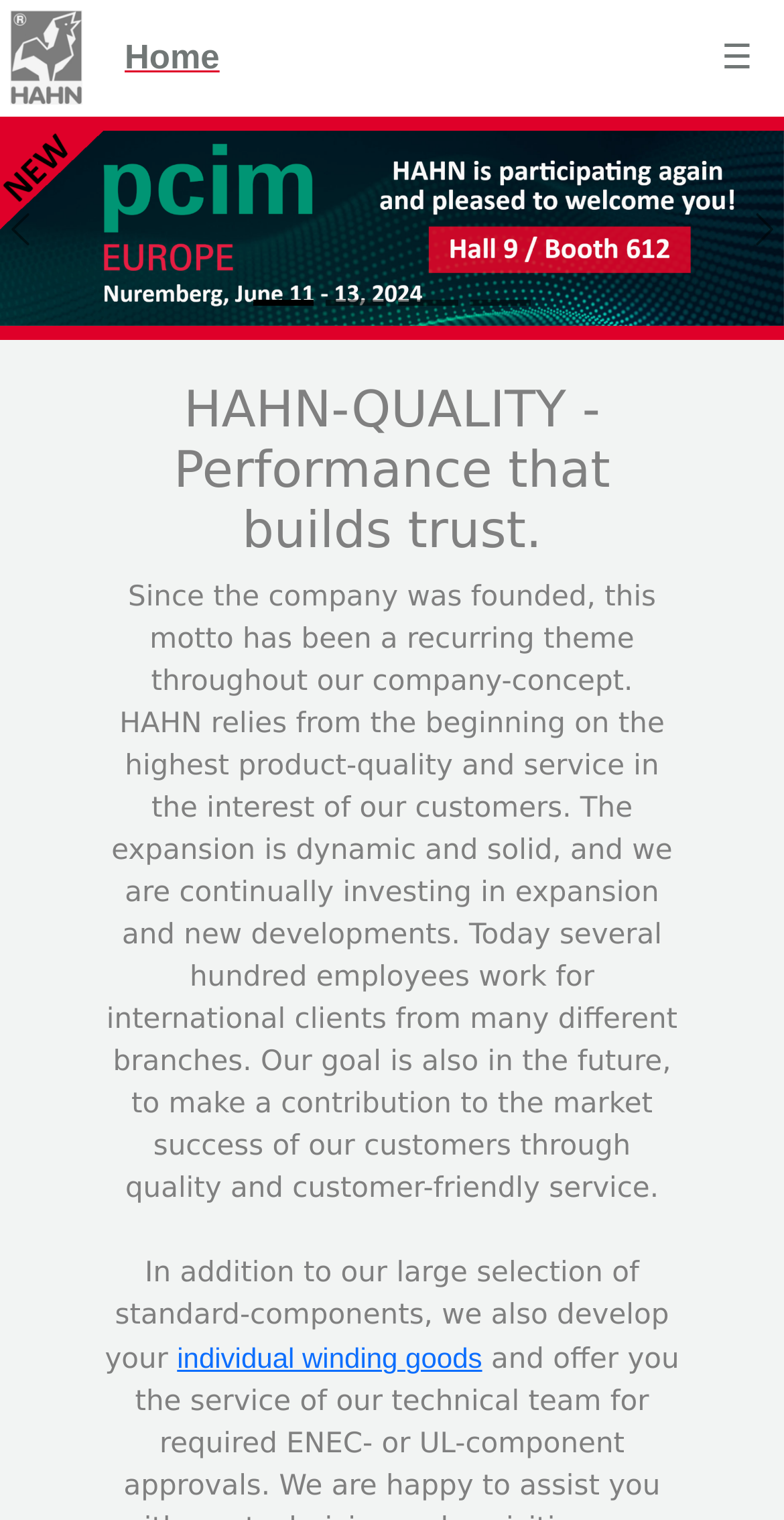Please examine the image and provide a detailed answer to the question: How many slides are there?

There are four buttons labeled 'Slide 1', 'Slide 2', 'Slide 3', and 'Slide 4' located at the top of the webpage, indicating that there are four slides available.